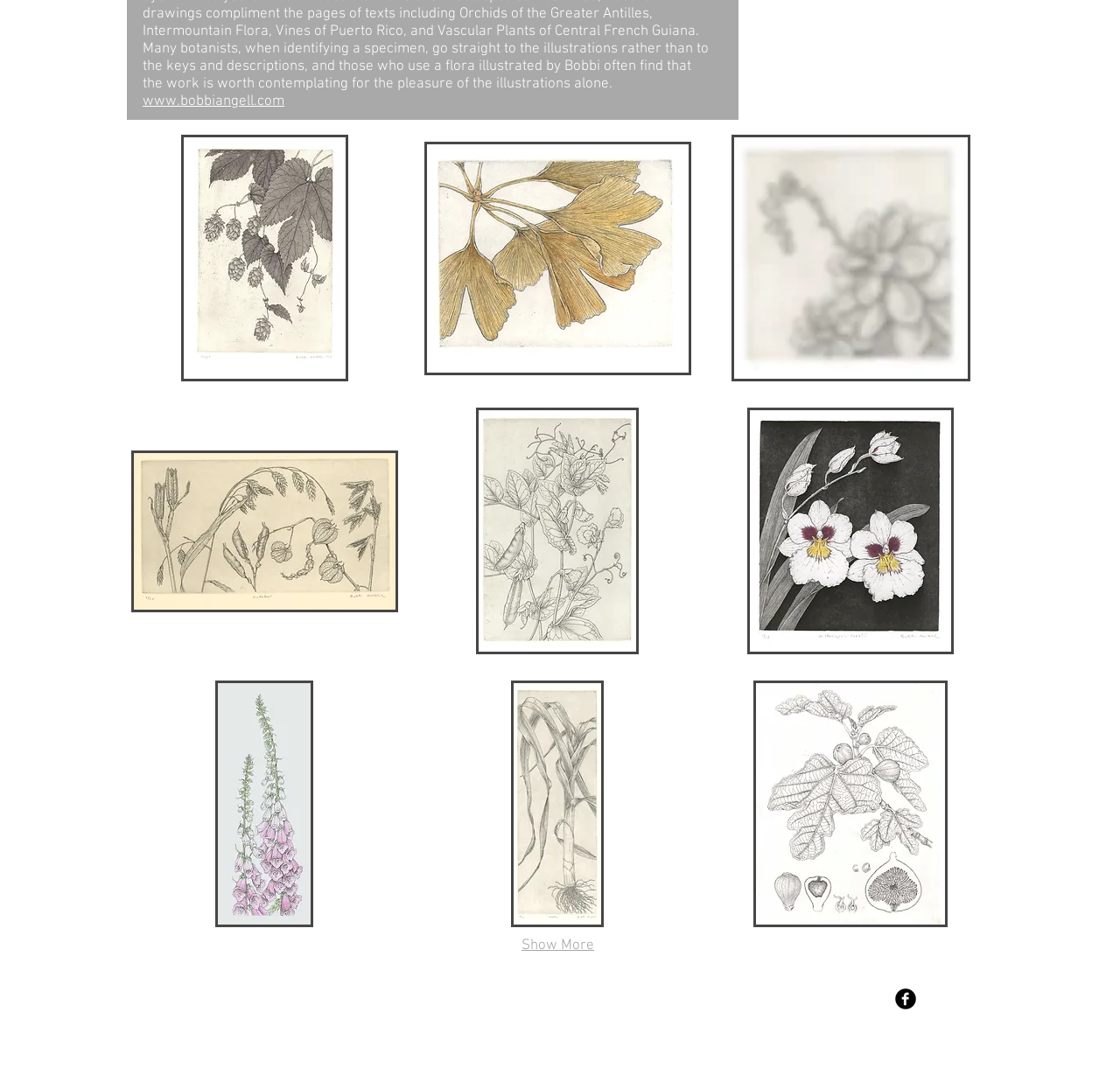Using the provided description www.bobbiangell.com, find the bounding box coordinates for the UI element. Provide the coordinates in (top-left x, top-left y, bottom-right x, bottom-right y) format, ensuring all values are between 0 and 1.

[0.127, 0.086, 0.254, 0.102]